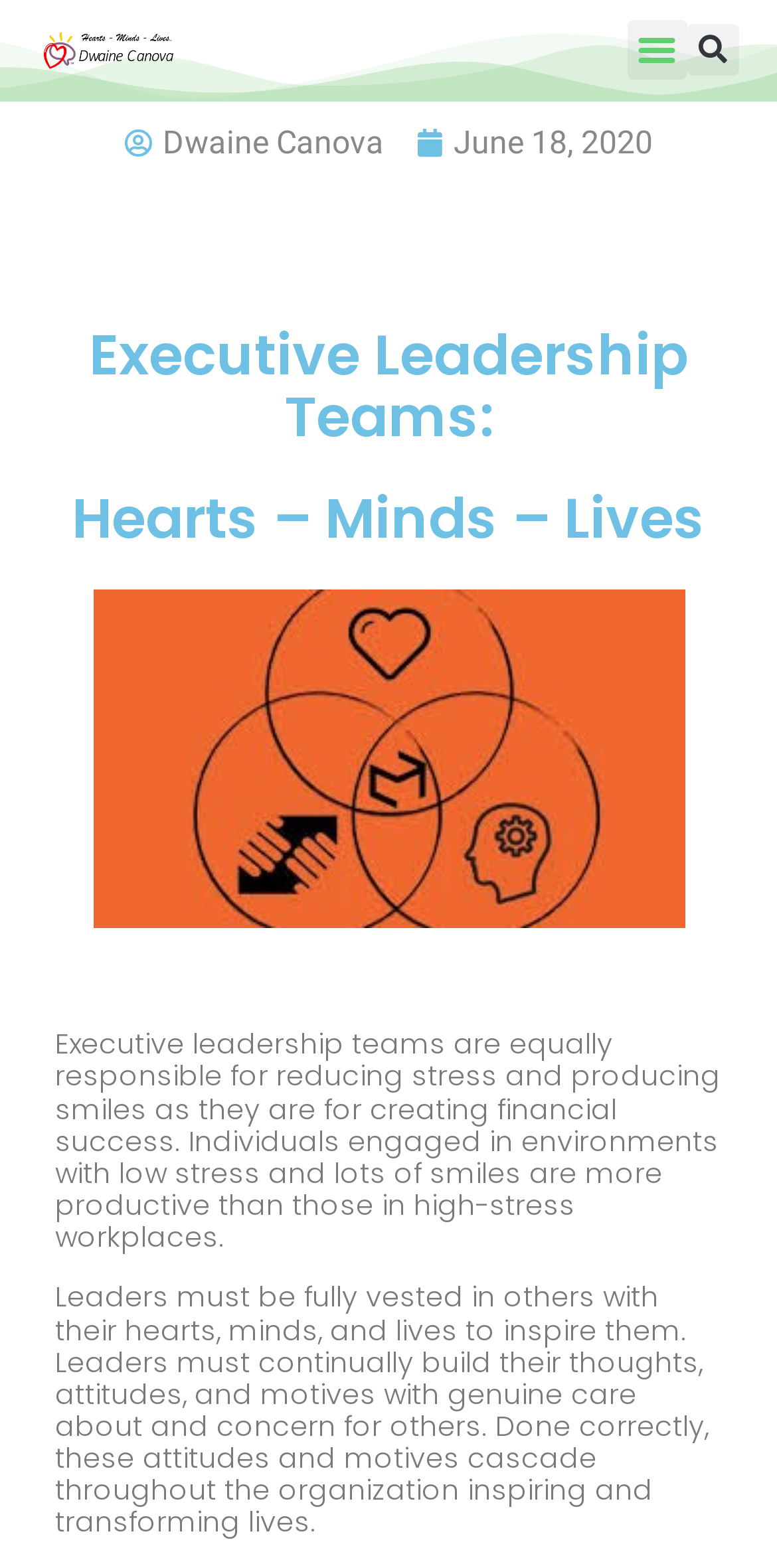Give a one-word or one-phrase response to the question: 
What is required of leaders to inspire others?

Be fully vested in others